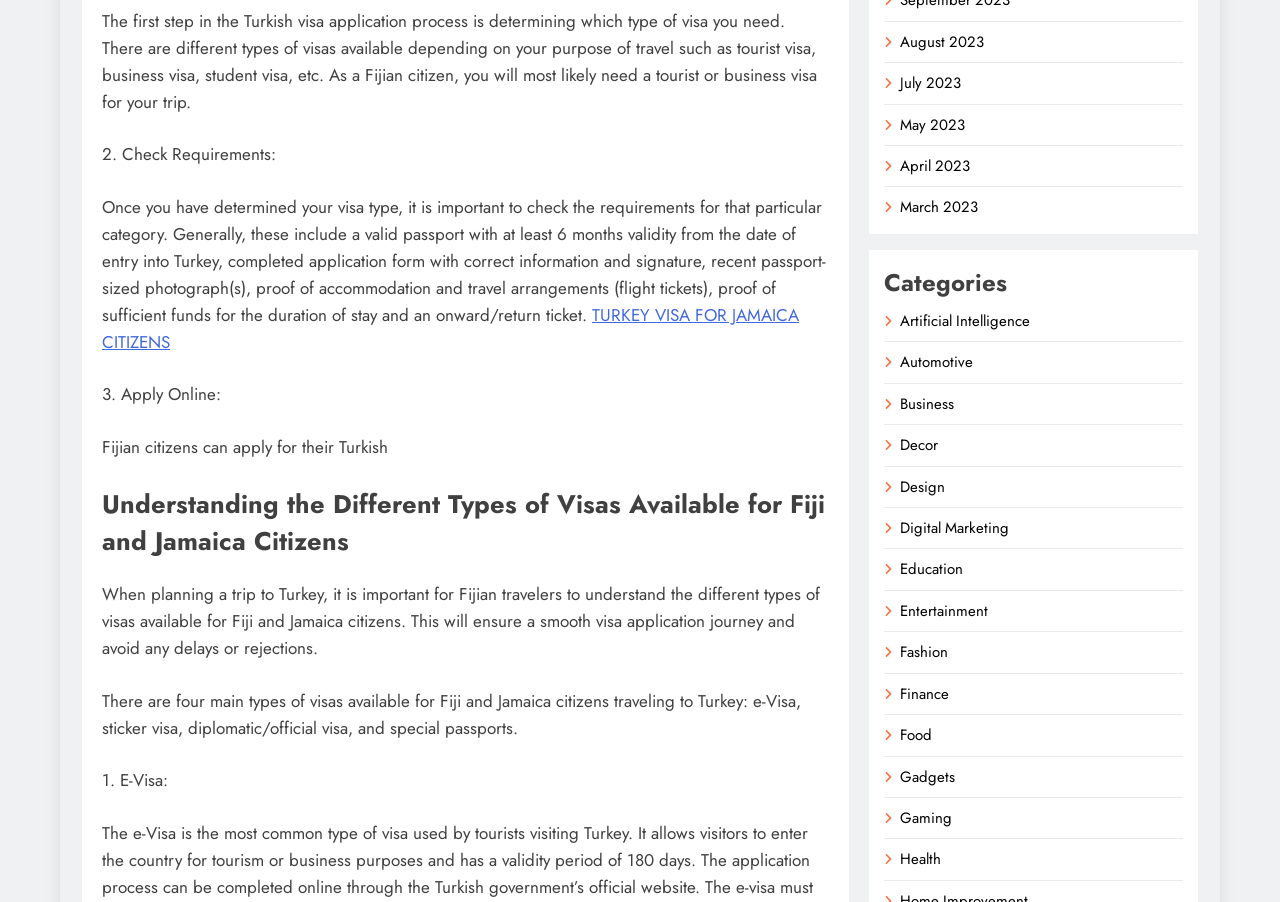Please provide the bounding box coordinates for the element that needs to be clicked to perform the following instruction: "Check the requirements for Turkish visa application". The coordinates should be given as four float numbers between 0 and 1, i.e., [left, top, right, bottom].

[0.08, 0.158, 0.216, 0.184]